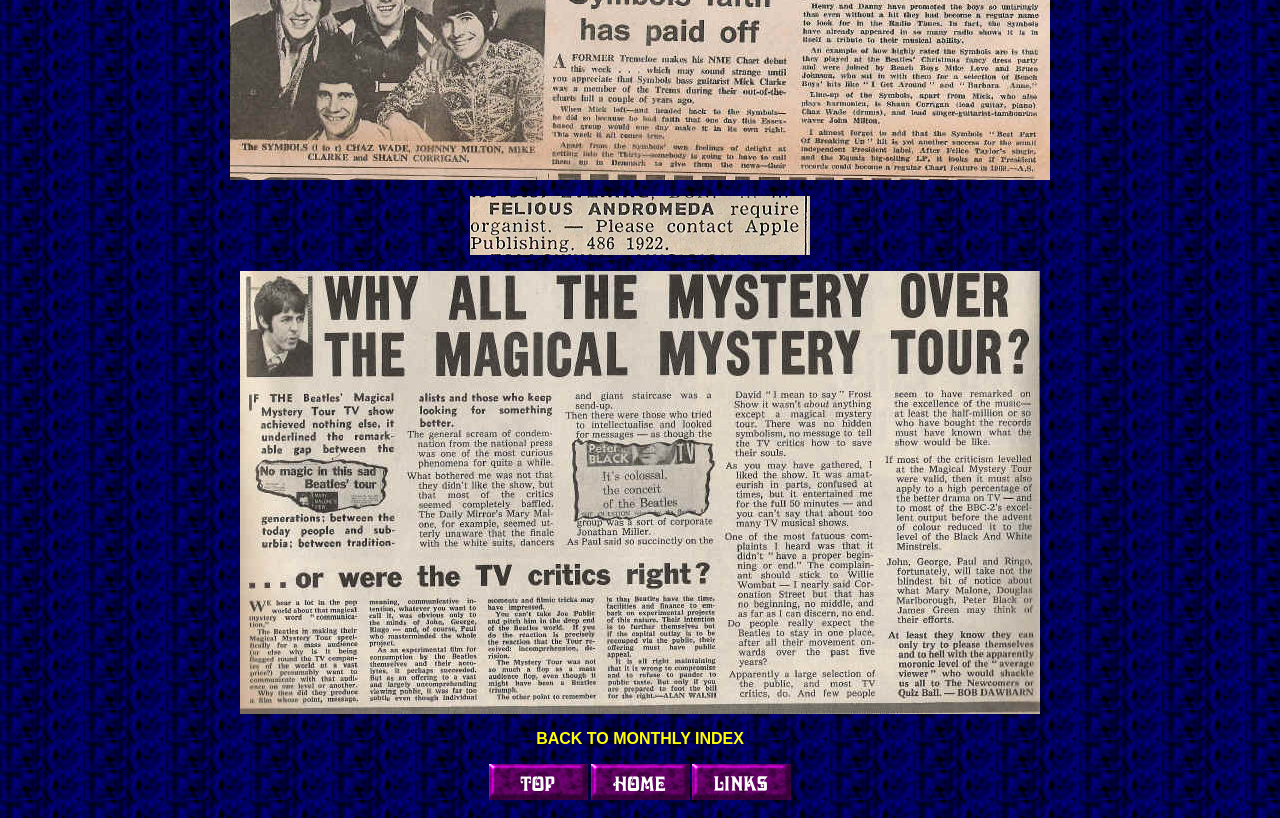What is the image above the 'BACK TO MONTHLY INDEX' link?
Identify the answer in the screenshot and reply with a single word or phrase.

An image